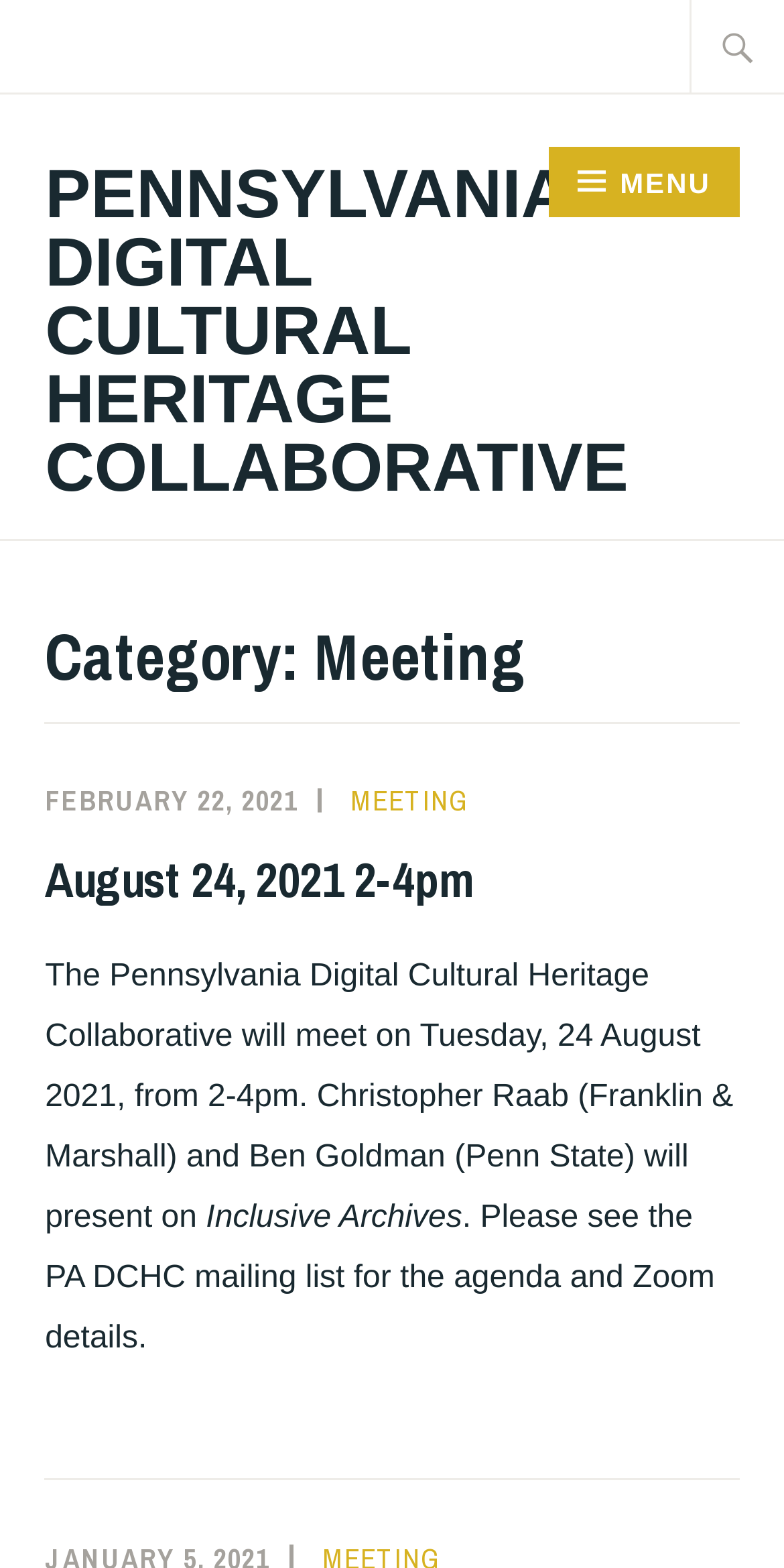What time is the meeting?
Utilize the image to construct a detailed and well-explained answer.

I found the time of the meeting by looking at the article section of the webpage, where it says 'August 24, 2021 2-4pm'.